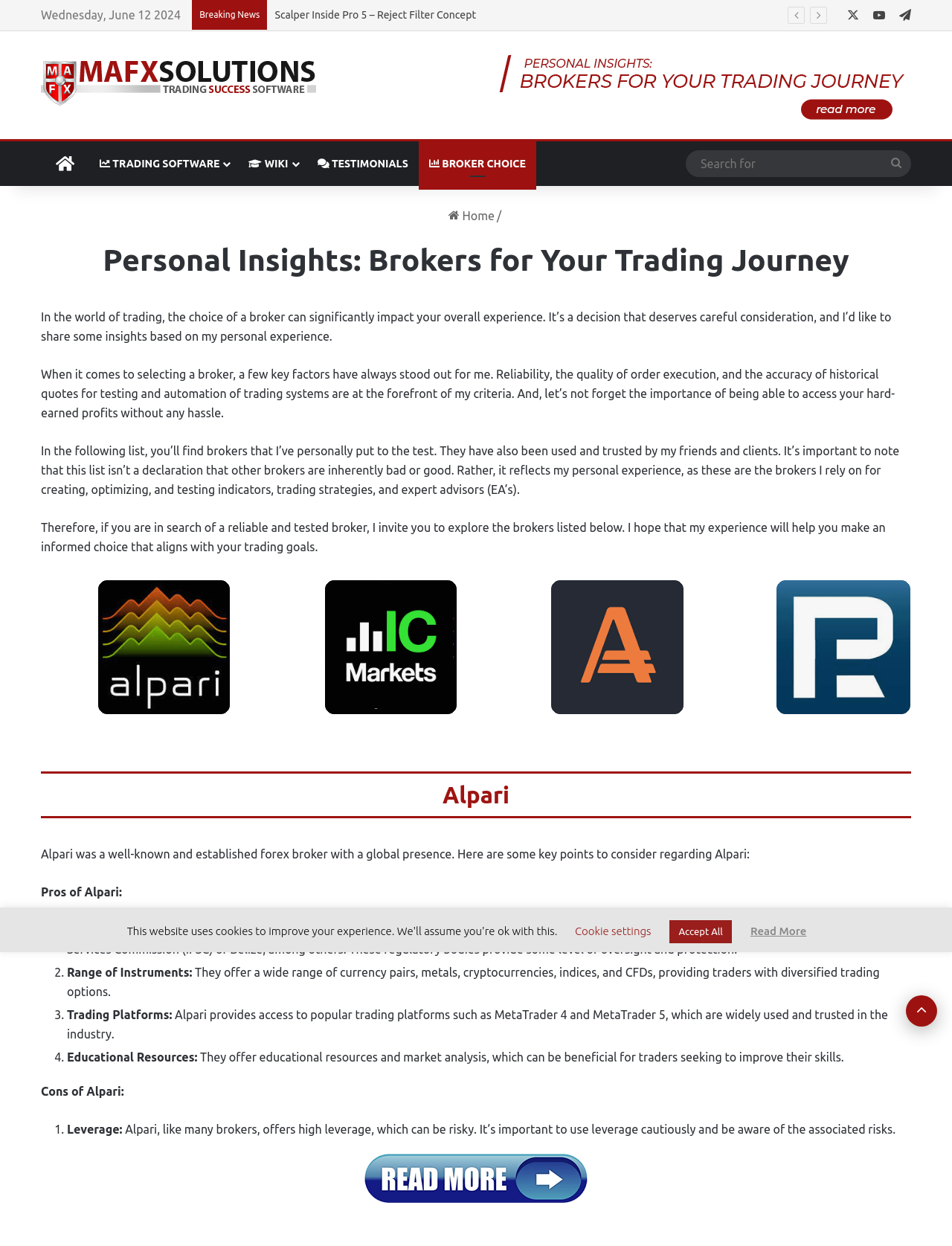Please specify the bounding box coordinates of the clickable region necessary for completing the following instruction: "Search for". The coordinates must consist of four float numbers between 0 and 1, i.e., [left, top, right, bottom].

[0.72, 0.121, 0.957, 0.142]